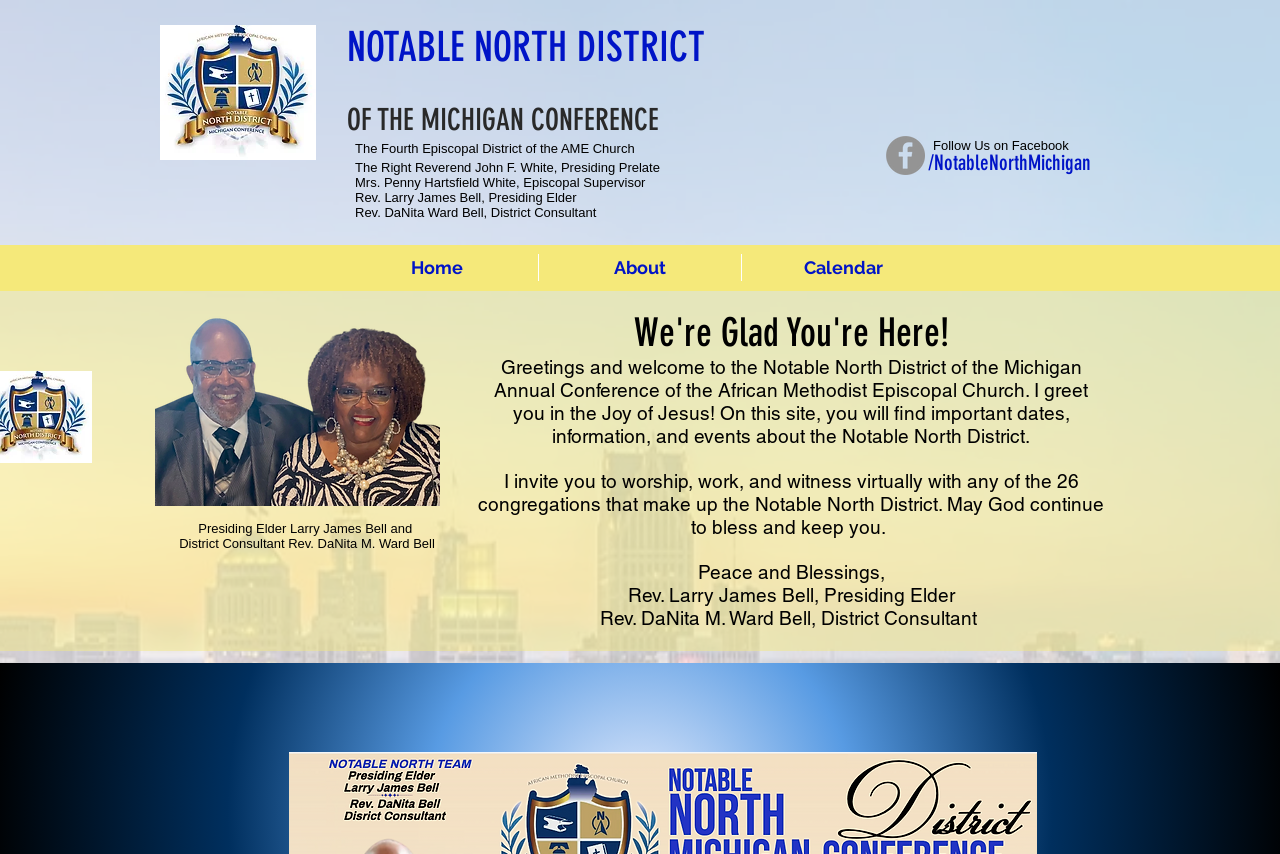Use one word or a short phrase to answer the question provided: 
What is the role of Rev. DaNita M. Ward Bell?

District Consultant